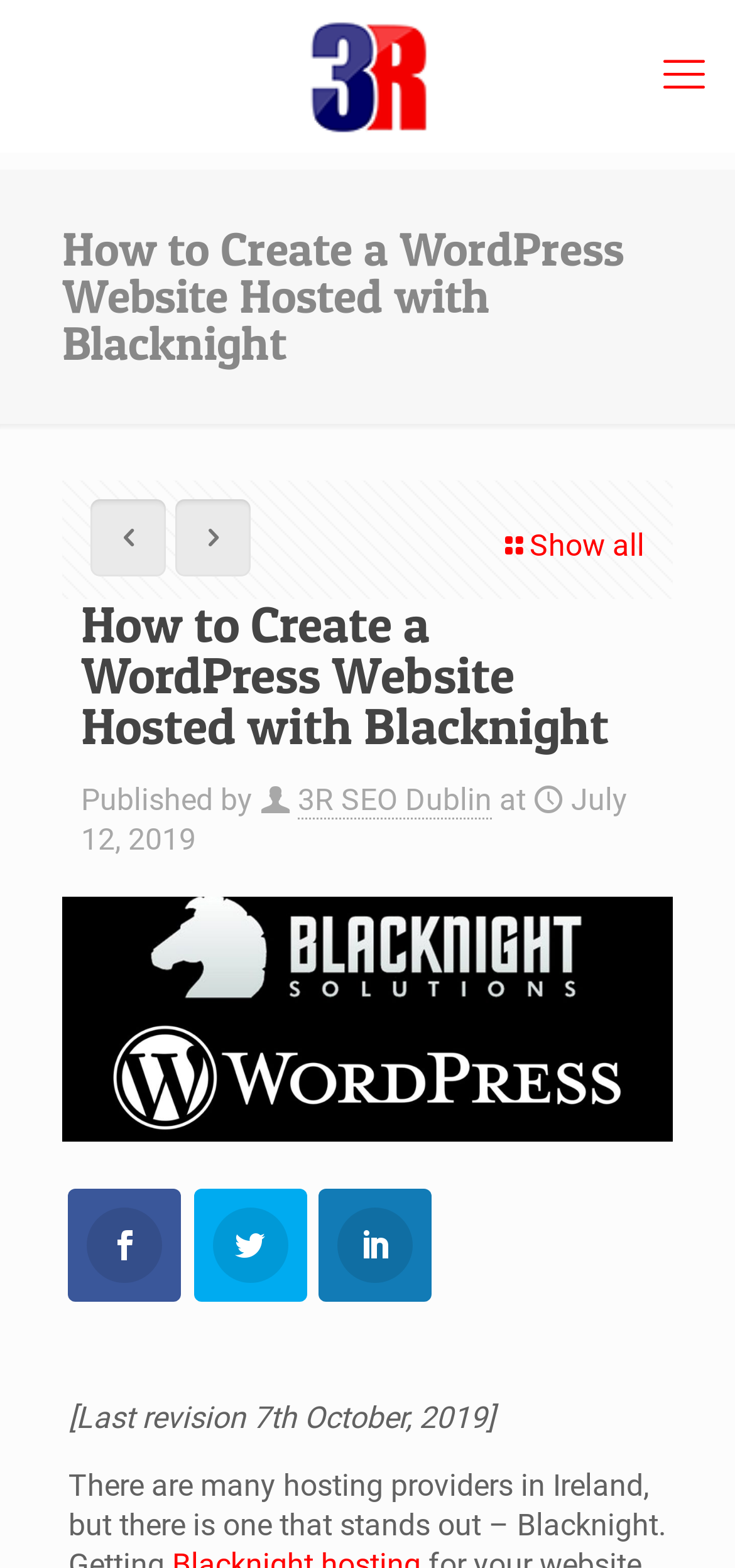Please determine the main heading text of this webpage.

How to Create a WordPress Website Hosted with Blacknight